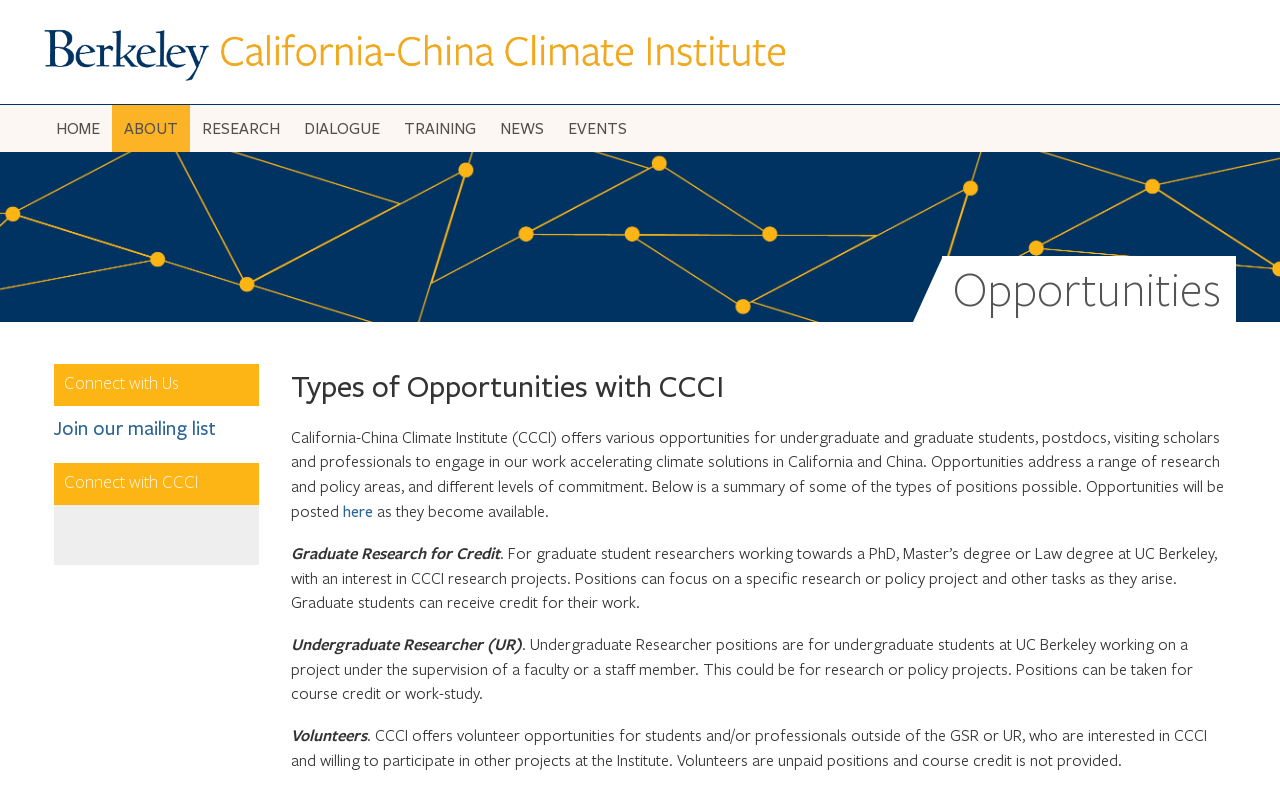Pinpoint the bounding box coordinates of the clickable element to carry out the following instruction: "View types of opportunities."

[0.227, 0.465, 0.958, 0.517]